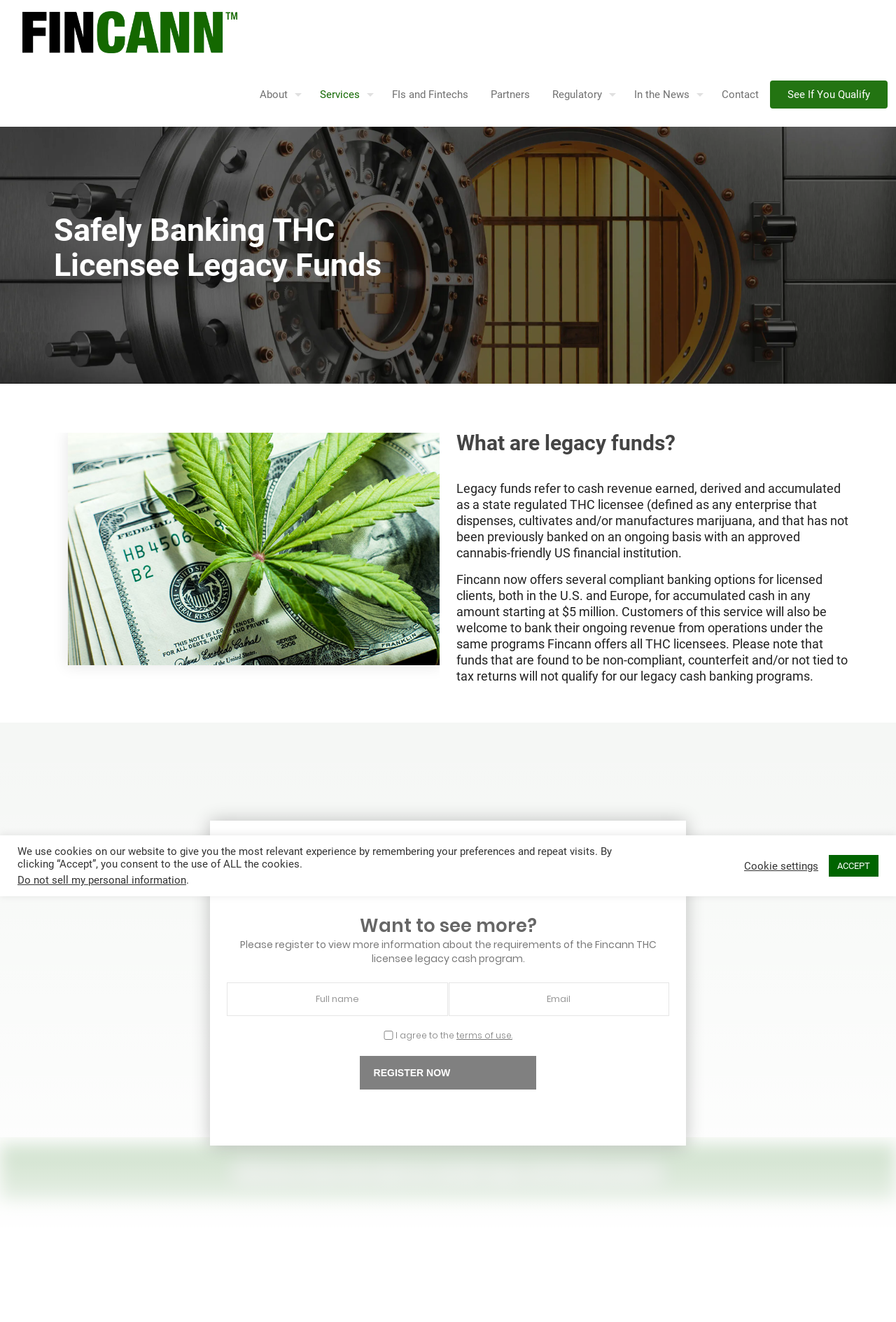Can you extract the headline from the webpage for me?

Safely Banking THC
Licensee Legacy Funds